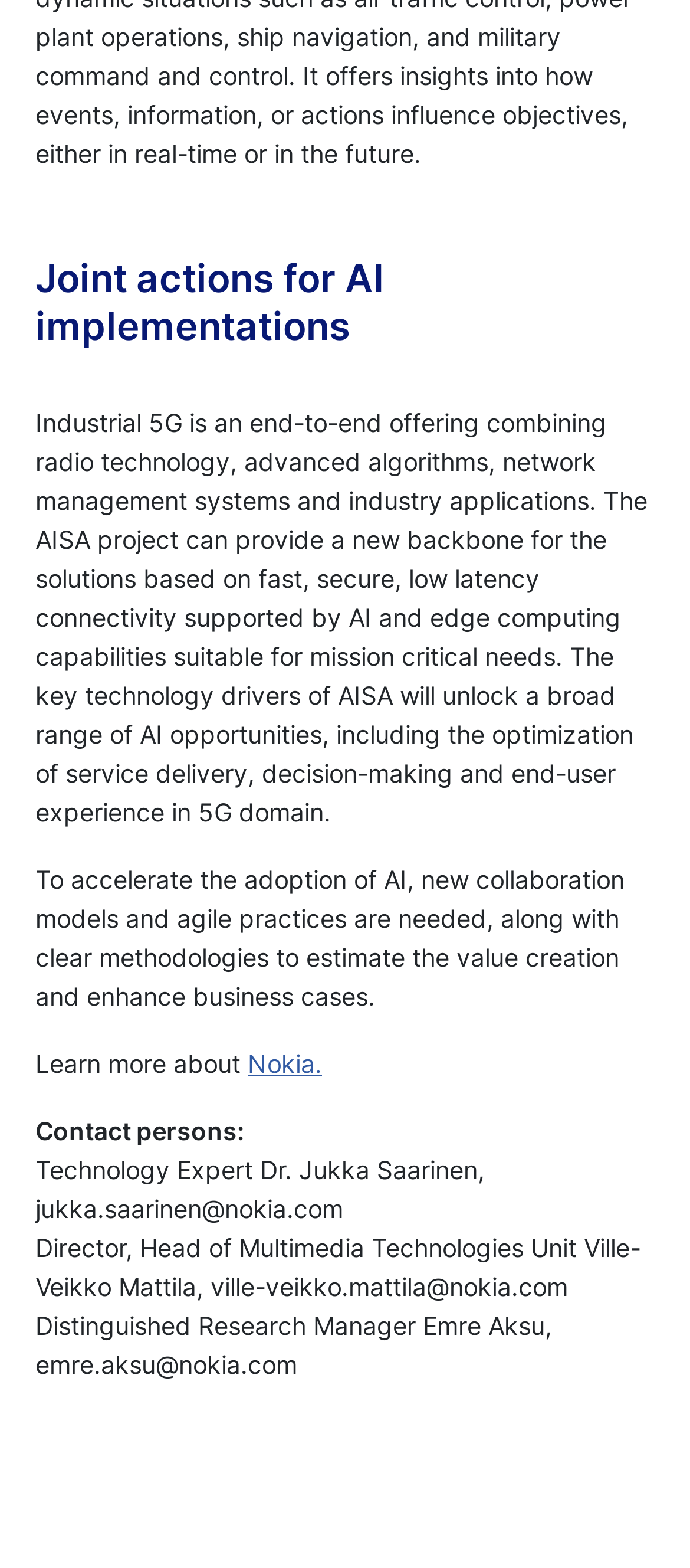What is the company mentioned?
Respond to the question with a single word or phrase according to the image.

Nokia